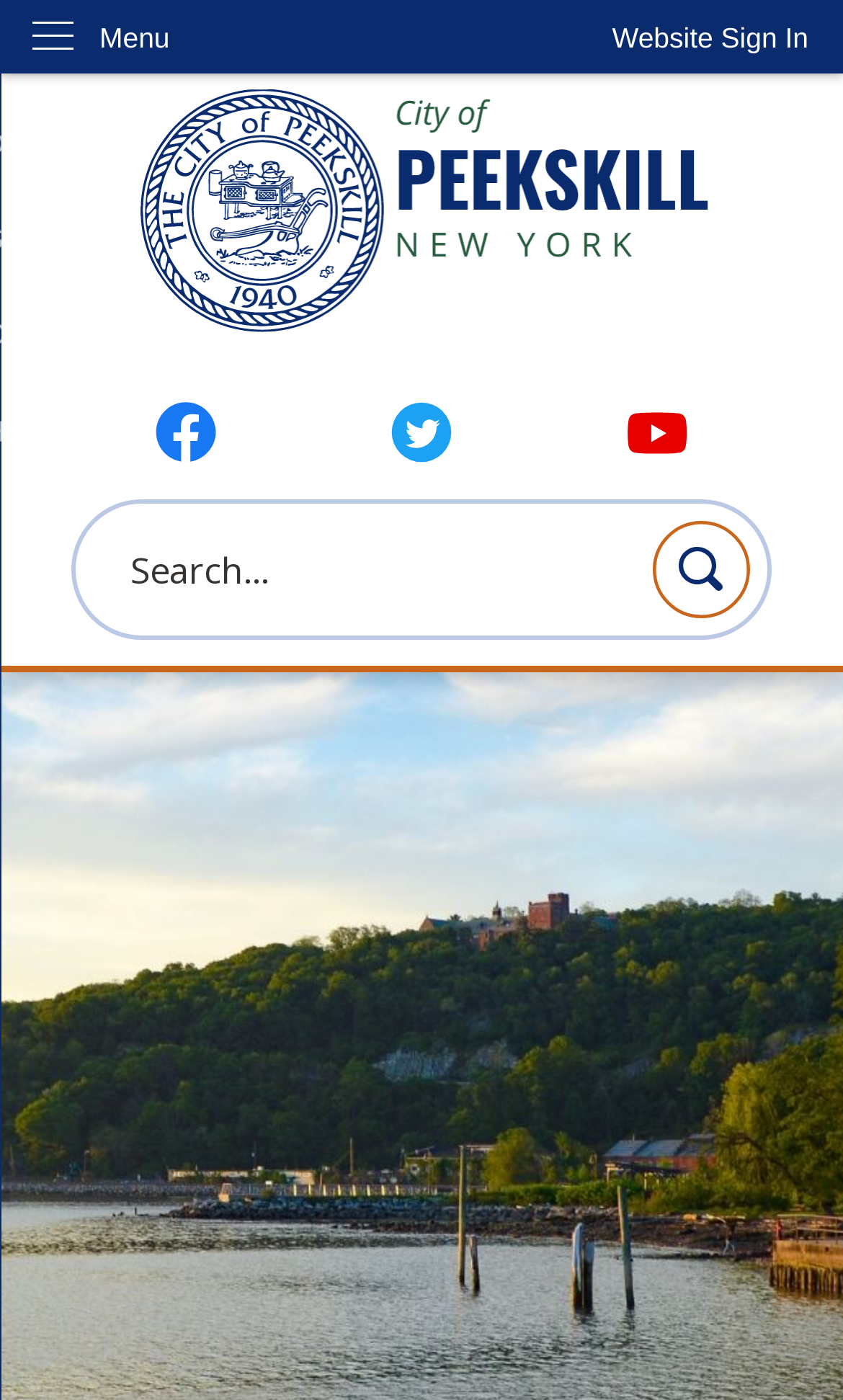How many social media links are available?
Refer to the image and provide a one-word or short phrase answer.

3